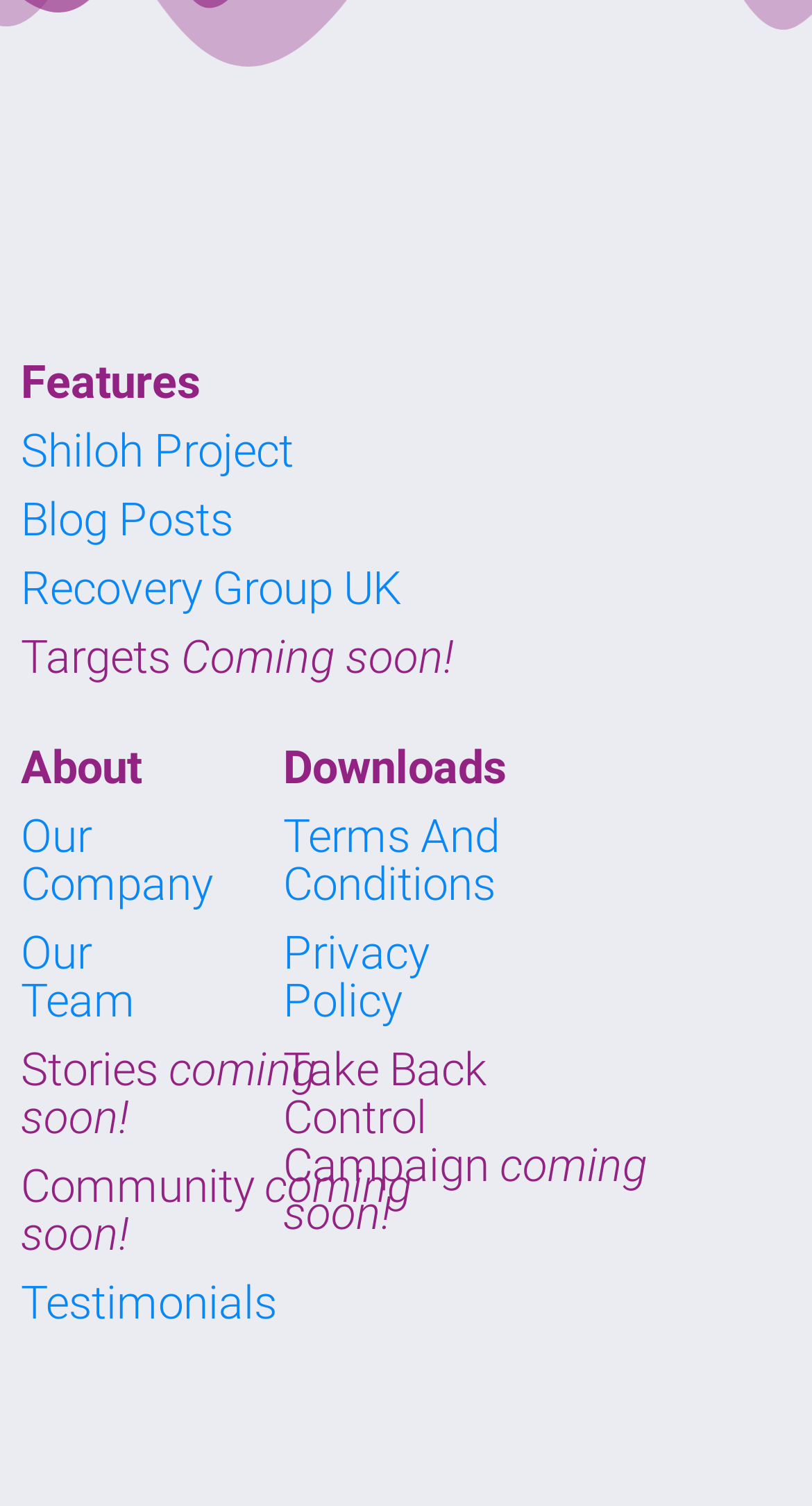Please specify the bounding box coordinates in the format (top-left x, top-left y, bottom-right x, bottom-right y), with values ranging from 0 to 1. Identify the bounding box for the UI component described as follows: Testimonials

[0.026, 0.848, 0.341, 0.883]